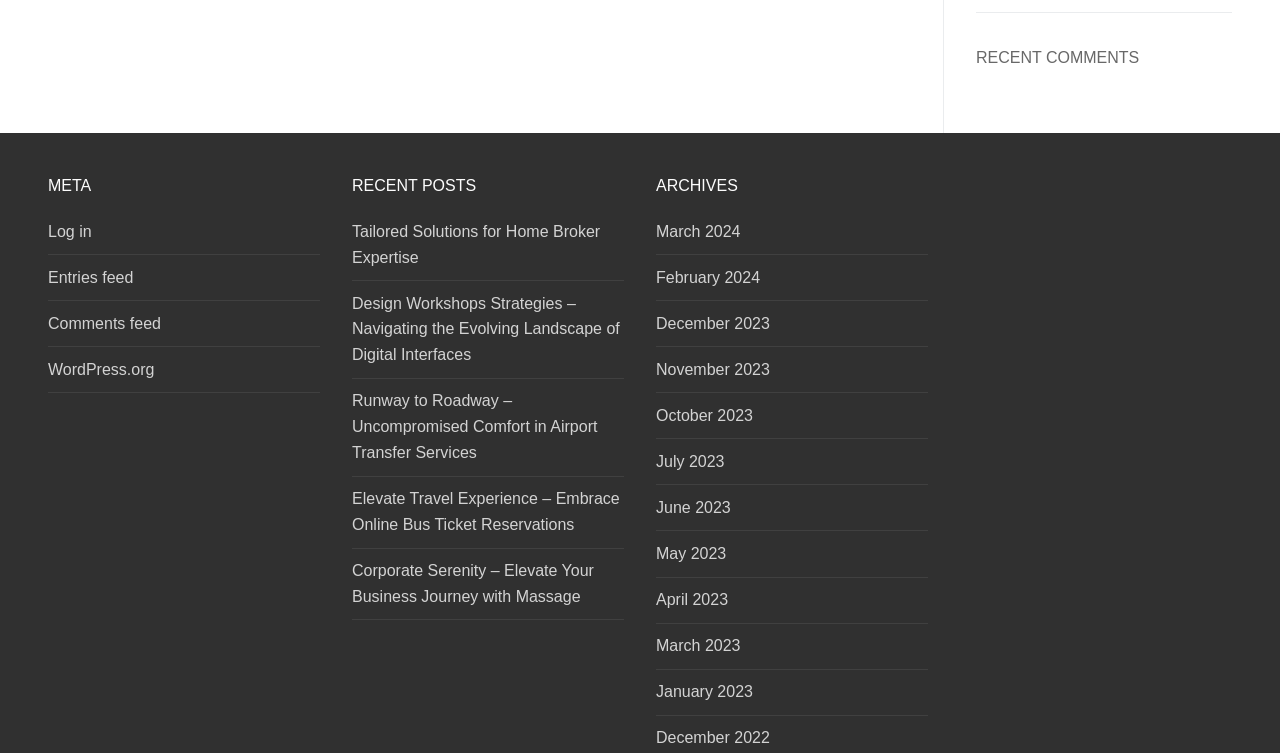Identify the coordinates of the bounding box for the element that must be clicked to accomplish the instruction: "View recent comments".

[0.762, 0.065, 0.89, 0.088]